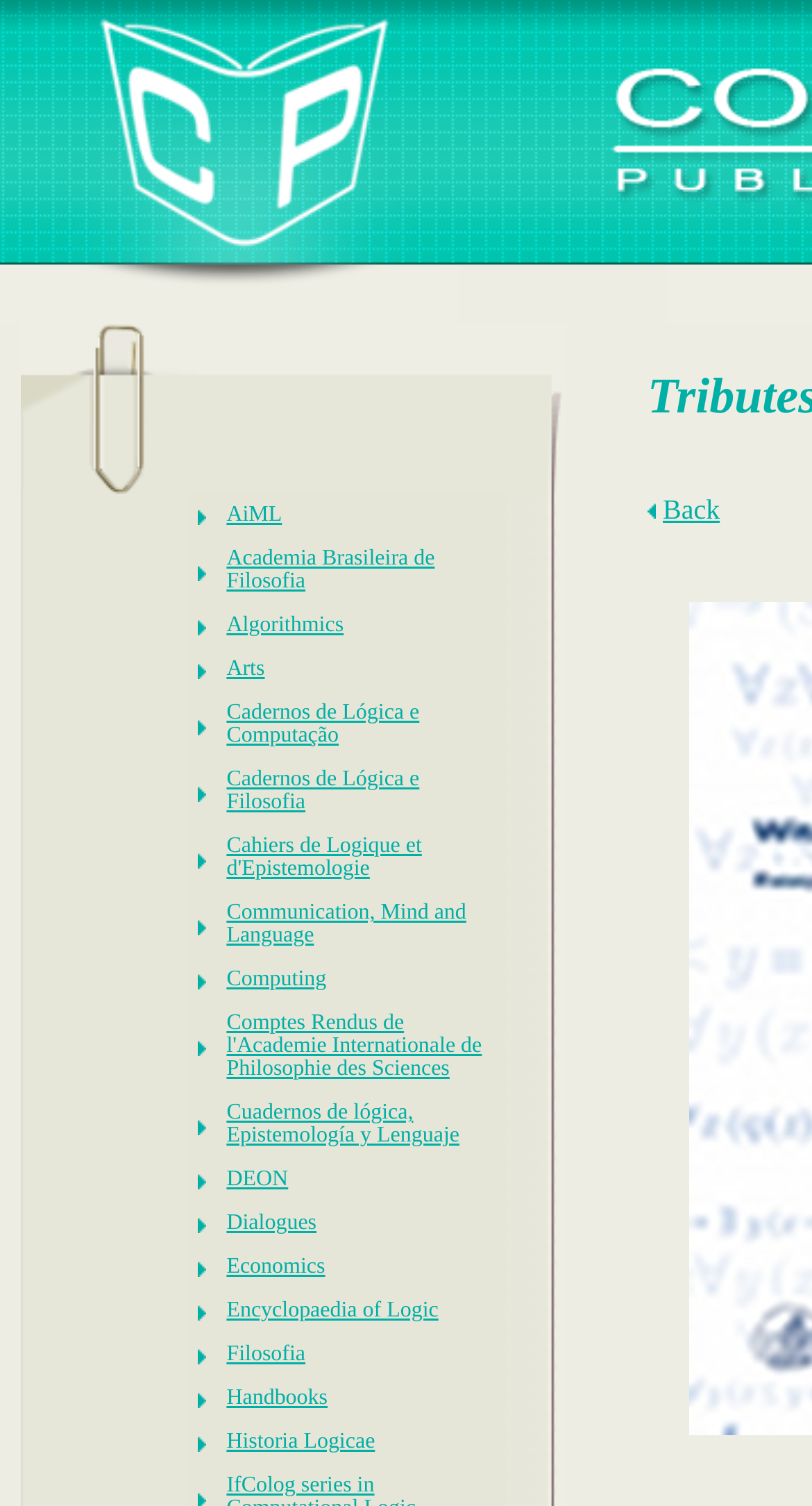Please study the image and answer the question comprehensively:
How many rows are in the publication grid?

I counted the number of rows in the grid, starting from the first row containing 'AiML' and ending at the last row containing 'Economics', and found 15 rows.